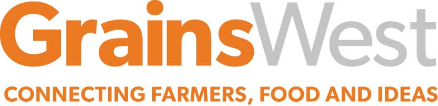Create an elaborate description of the image, covering every aspect.

The image features the logo of "GrainsWest," which prominently displays the name in a modern typeface, with "Grains" in a bold orange hue and "West" in a sleek gray. Beneath the name, a tagline reads "CONNECTING FARMERS, FOOD AND IDEAS," reflecting the publication's mission to bridge the gap between agricultural producers and the food industry. This logo symbolizes the organization's commitment to facilitating dialogue and collaboration within the agricultural community.